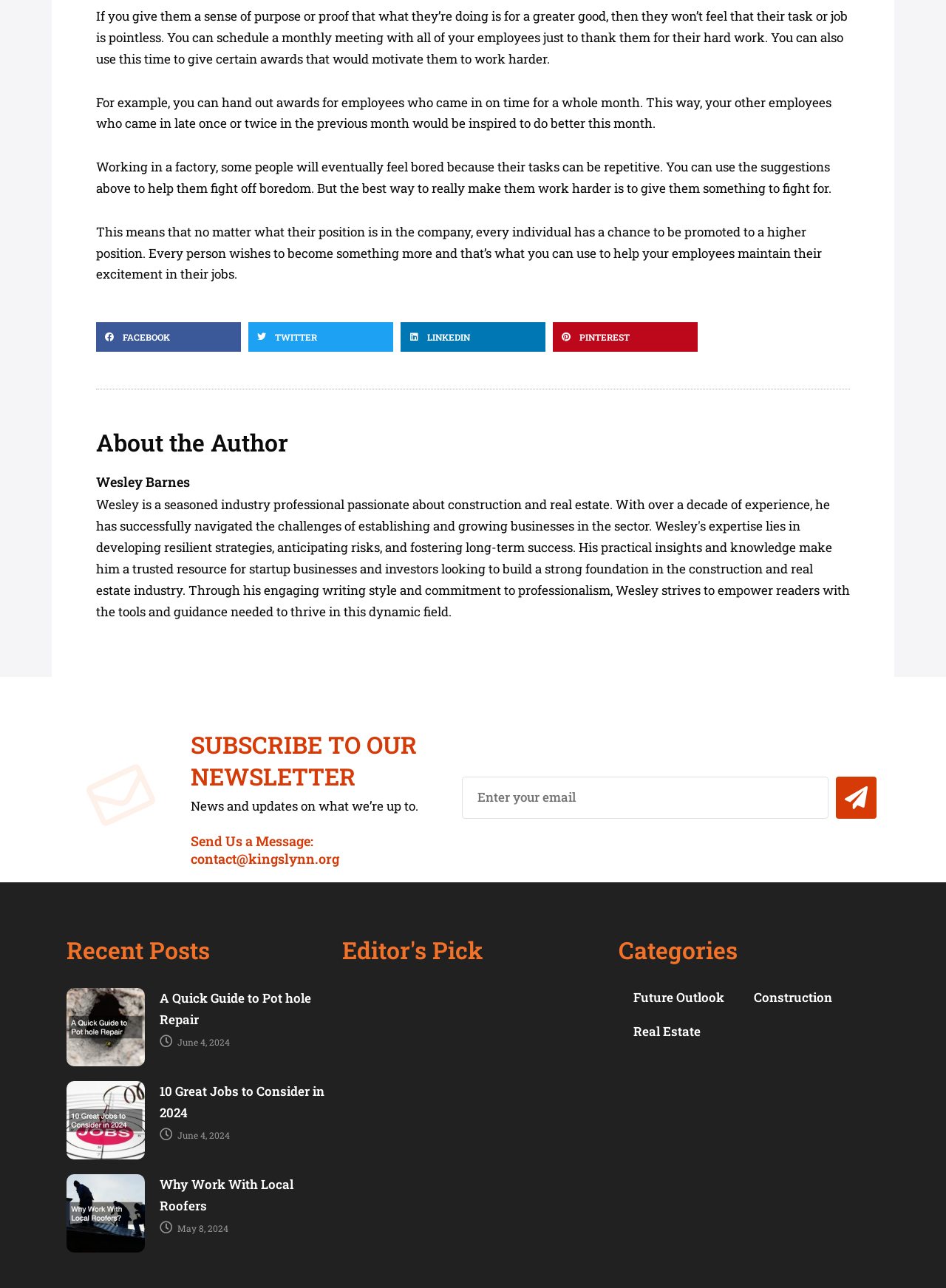Determine the bounding box coordinates for the HTML element described here: "Changing Room Policy".

None